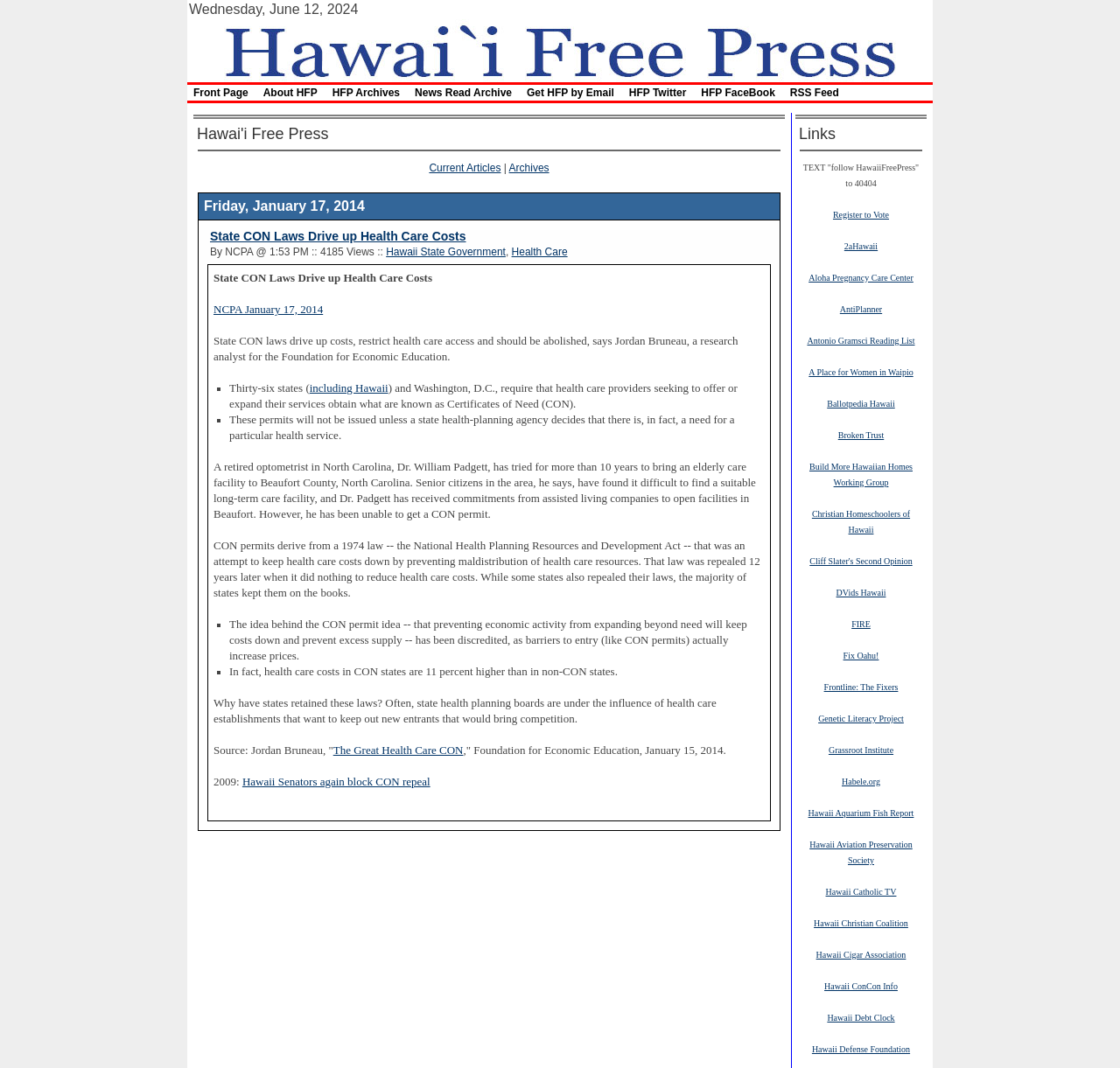Locate the bounding box of the UI element described in the following text: "NCPA January 17, 2014".

[0.191, 0.283, 0.288, 0.296]